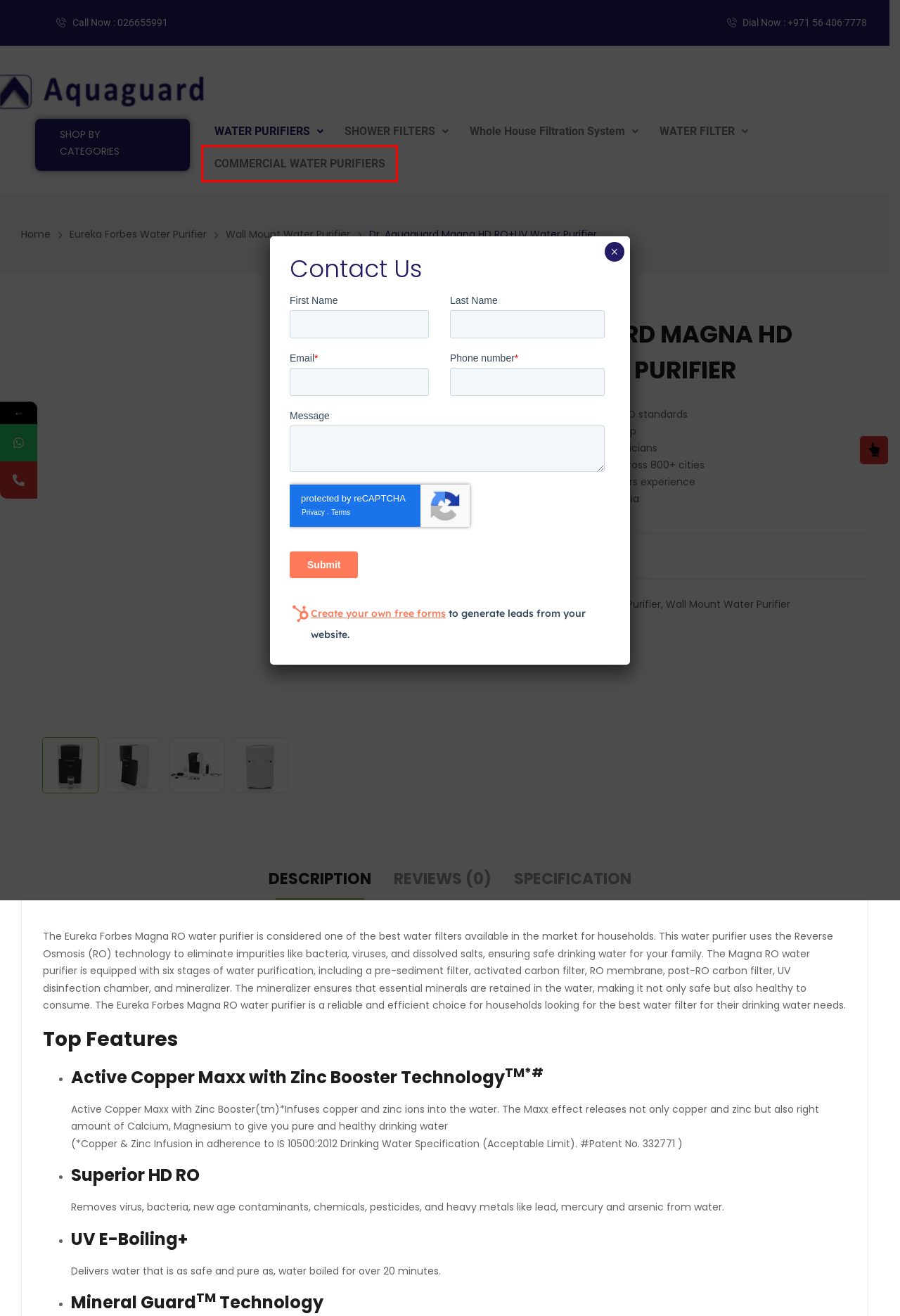You are provided a screenshot of a webpage featuring a red bounding box around a UI element. Choose the webpage description that most accurately represents the new webpage after clicking the element within the red bounding box. Here are the candidates:
A. Contact us - Waterfiltersuae
B. Privacy Policy - Waterfiltersuae
C. Wall mount water purifier Archives - Waterfiltersuae
D. Forbes Hairguard - Waterfiltersuae
E. Waterfiltersuae
F. Commercial Water Purifiers - Waterfiltersuae
G. Eureka Forbes water purifier Archives - Waterfiltersuae
H. Aquaguard Select Classic+ Water Purifier - Waterfiltersuae

F